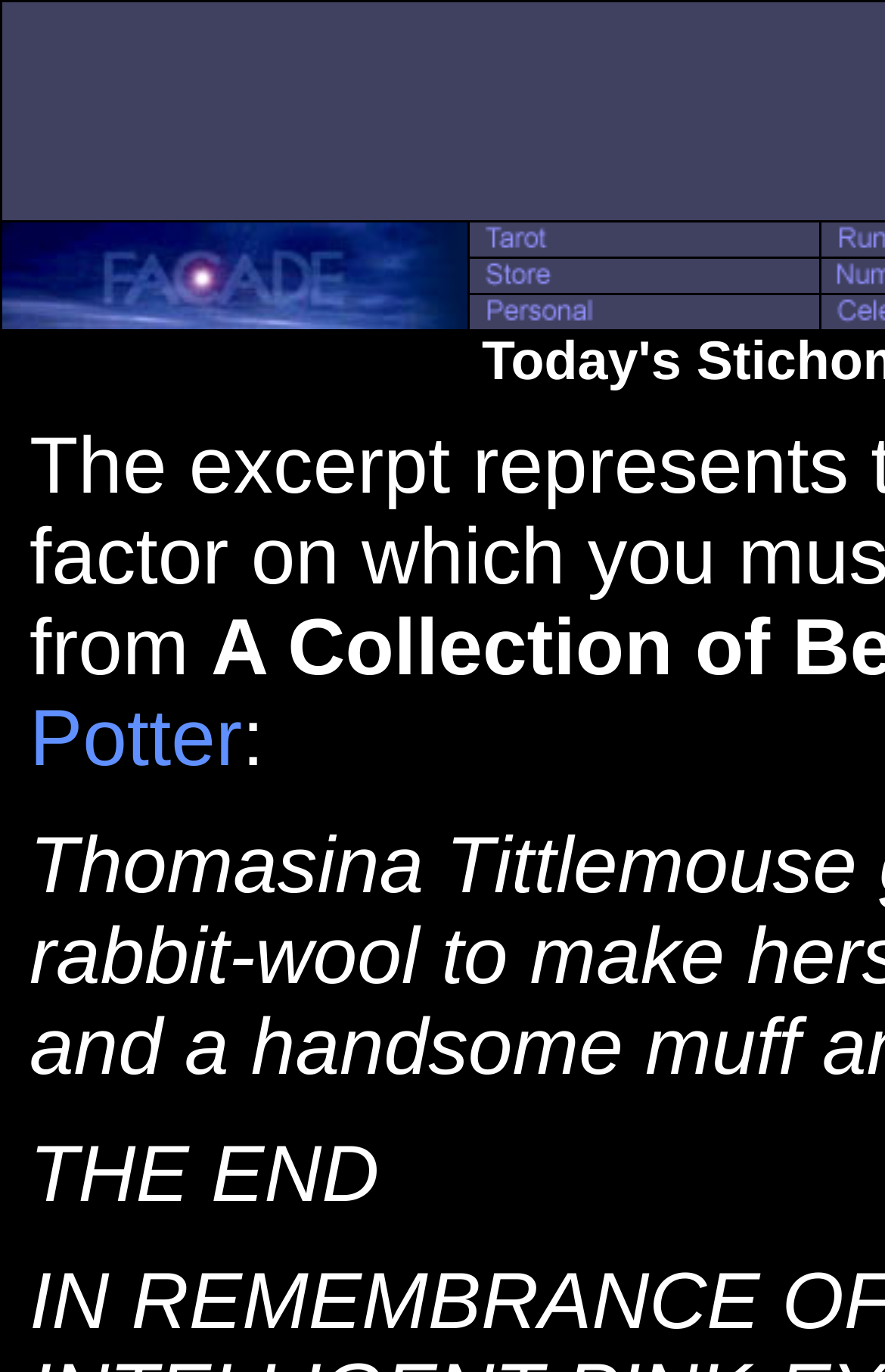Are the images in the grid cells identical?
Using the image, elaborate on the answer with as much detail as possible.

Although the images in the grid cells have the same bounding box coordinates, their descriptions are different, indicating that they are not identical.